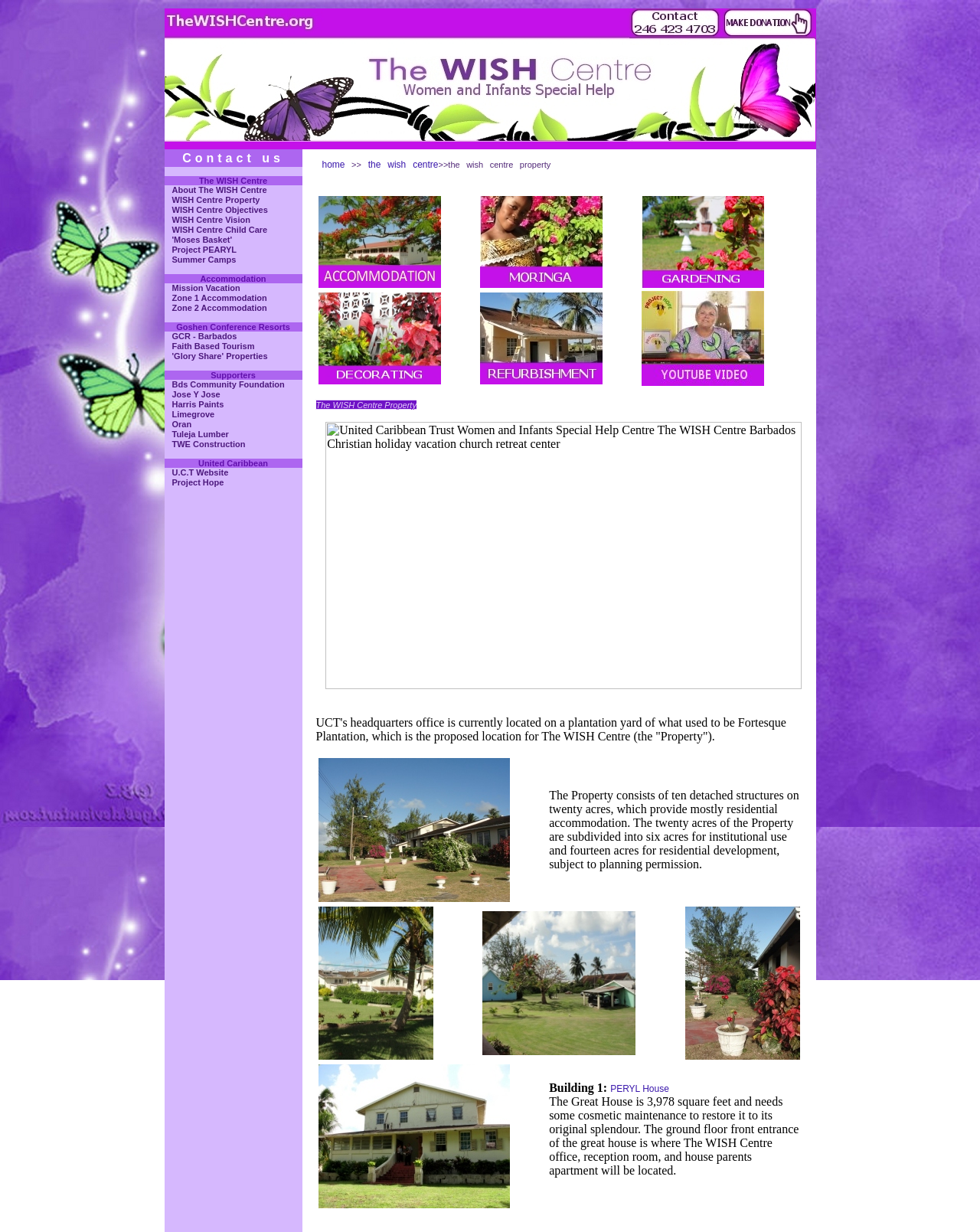Please examine the image and provide a detailed answer to the question: How many acres is the property?

I found the text 'The twenty acres of the Property are subdivided into six acres for institutional use and fourteen acres for residential development, subject to planning permission.' in the webpage, which indicates that the property consists of twenty acres.